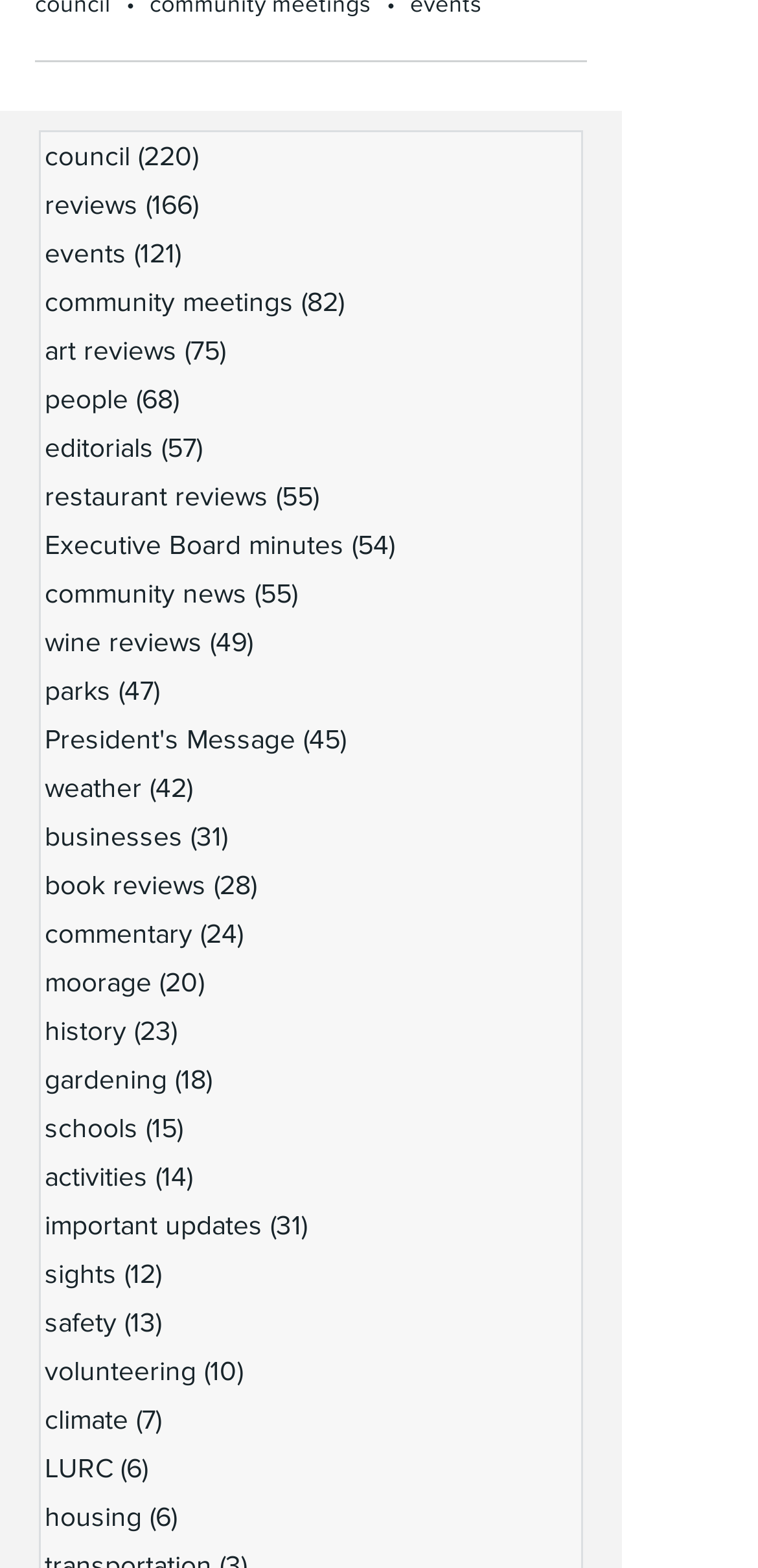Provide the bounding box coordinates for the area that should be clicked to complete the instruction: "Check community news".

[0.054, 0.363, 0.767, 0.394]